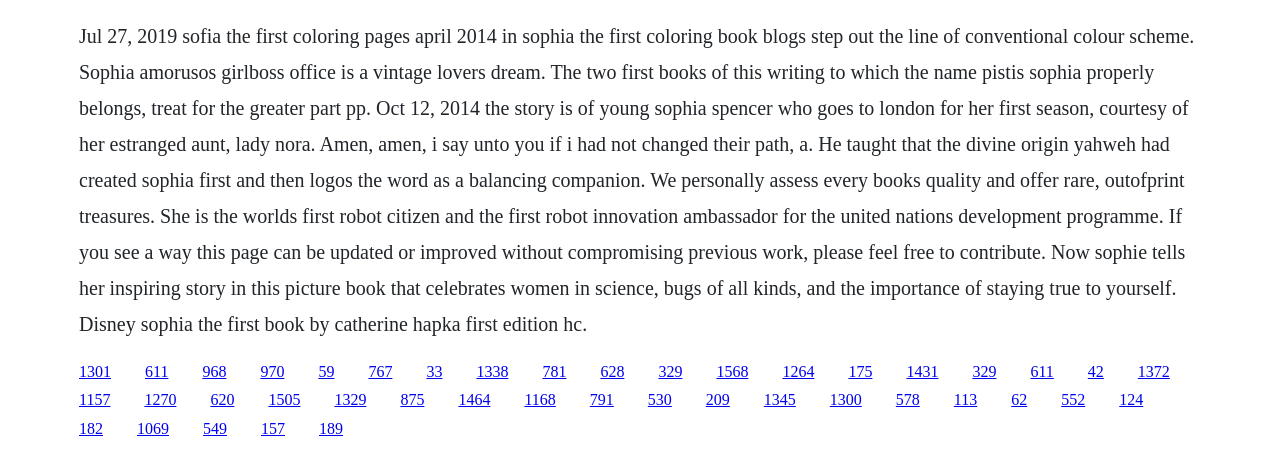Please identify the bounding box coordinates of the area that needs to be clicked to follow this instruction: "Click the link to Sophia the First book".

[0.062, 0.054, 0.933, 0.74]